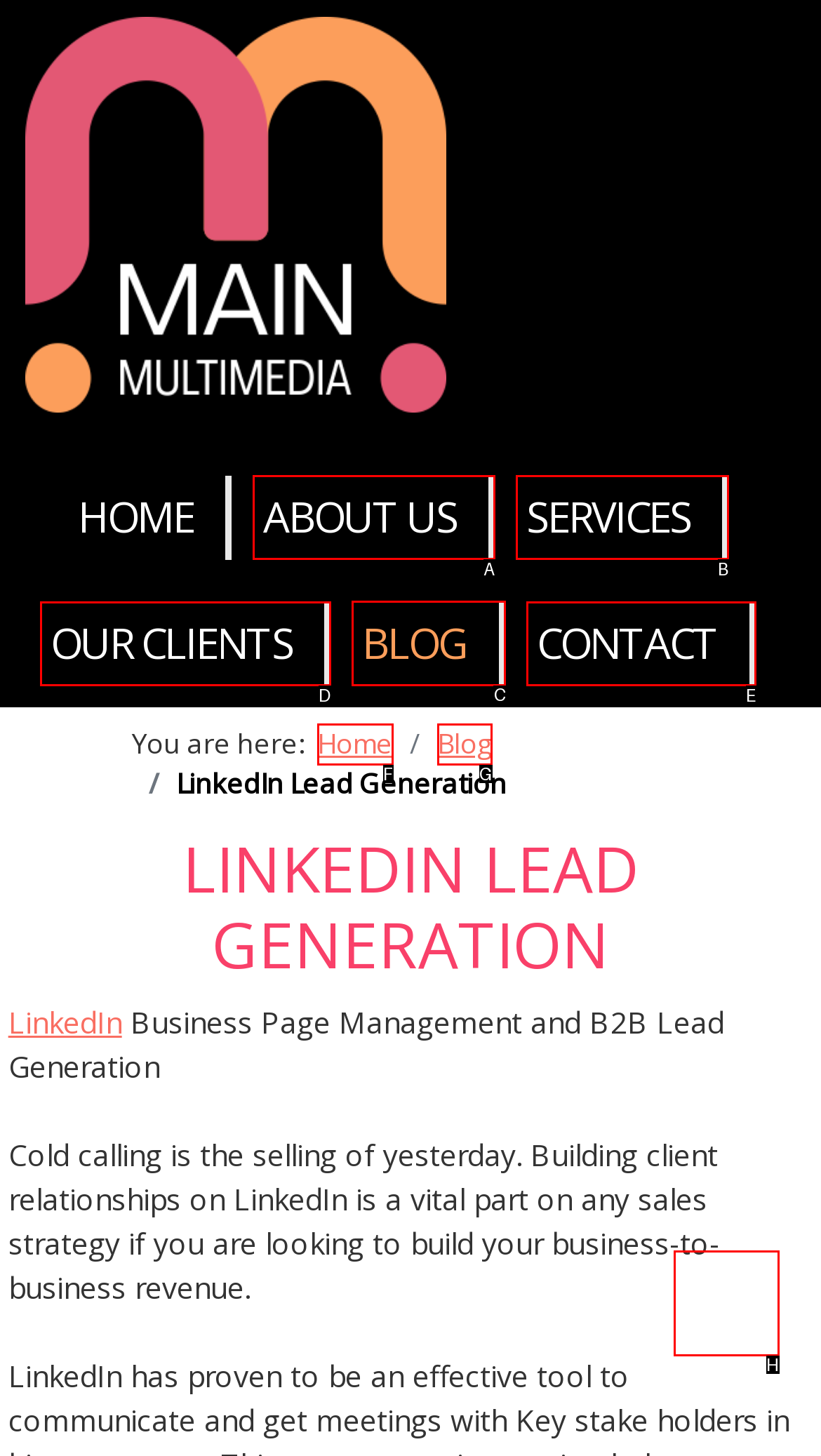Tell me the correct option to click for this task: read the blog
Write down the option's letter from the given choices.

C